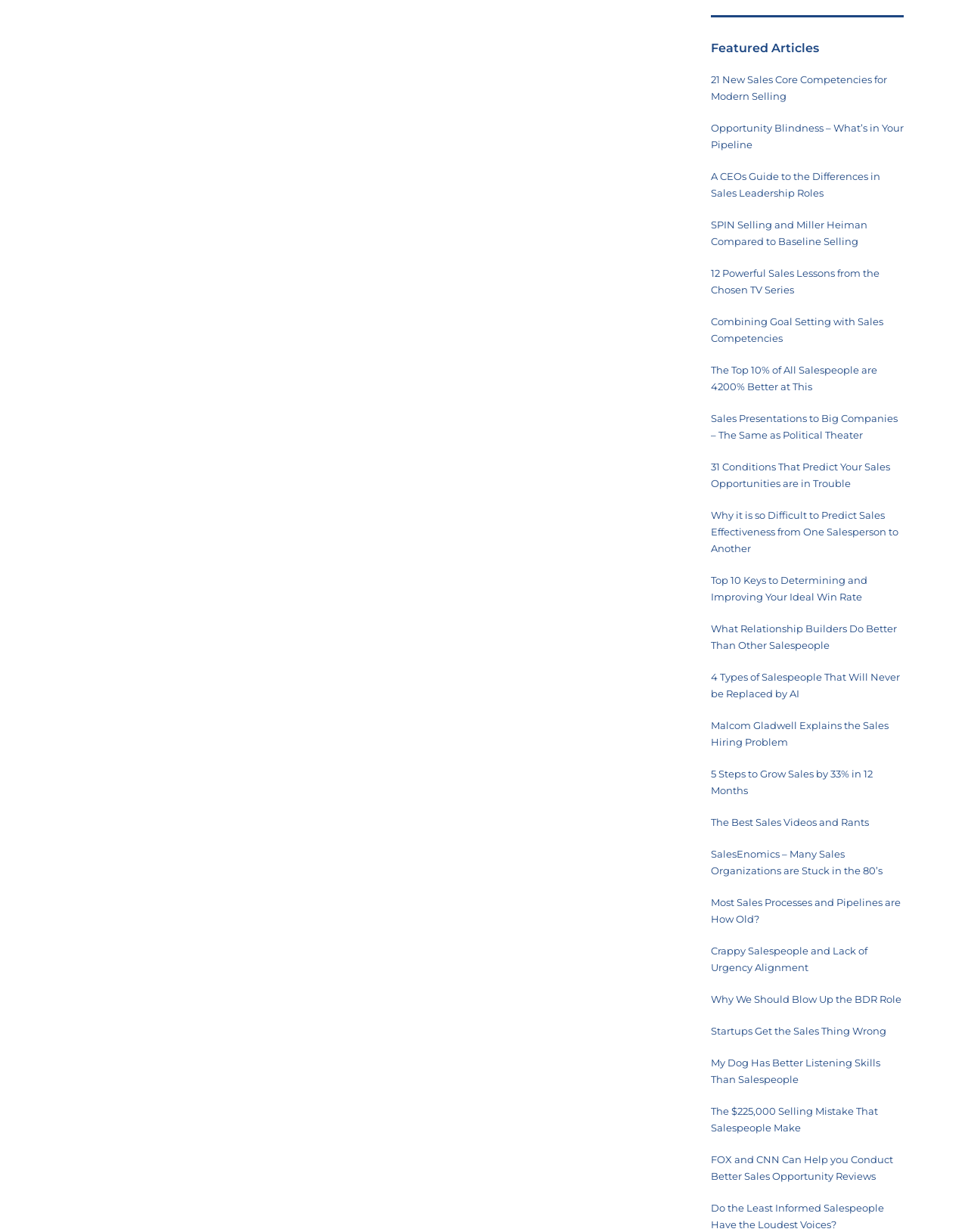How many articles are featured?
Based on the visual details in the image, please answer the question thoroughly.

I counted the number of links under the 'Featured Articles' heading, and there are 24 links, each representing a separate article.